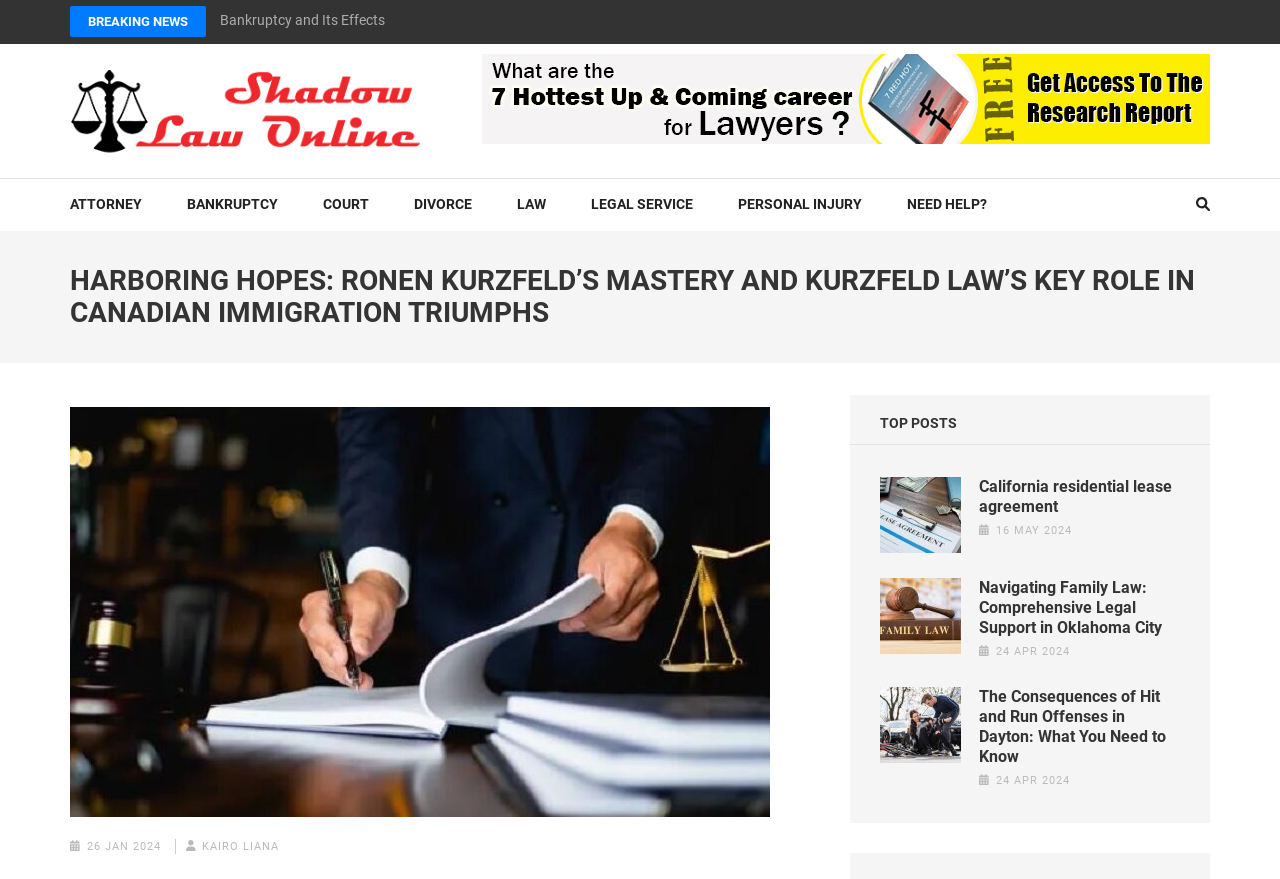Determine the bounding box for the described UI element: "Attorney".

[0.055, 0.203, 0.111, 0.261]